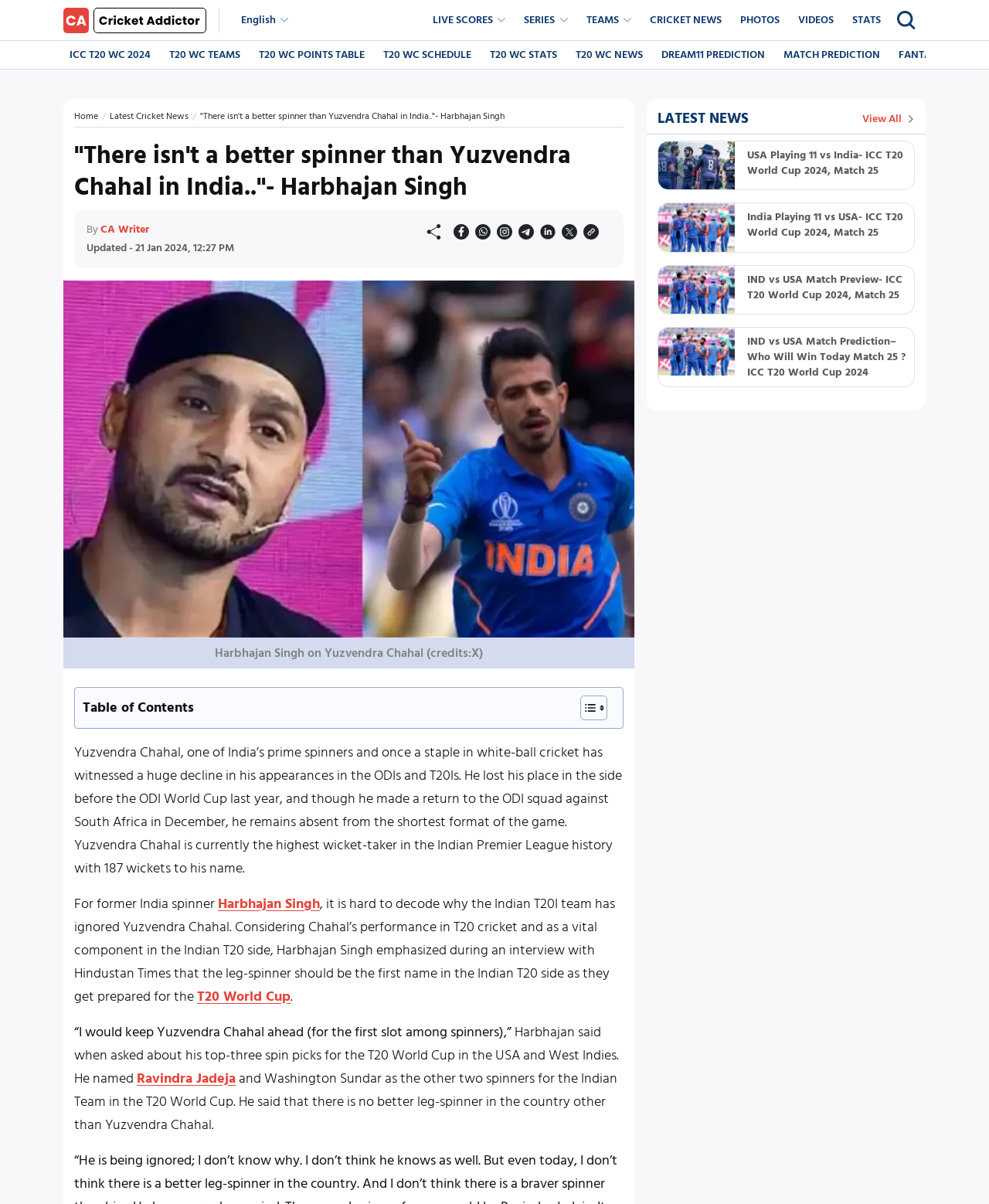Generate a thorough description of the webpage.

This webpage is about cricket news, specifically discussing Yuzvendra Chahal, an Indian cricketer. At the top, there is a logo and a navigation menu with buttons for "LIVE SCORES", "SERIES", "TEAMS", and more. Below the navigation menu, there are links to various cricket-related topics, such as "ICC T20 WC 2024", "T20 WC TEAMS", and "T20 WC SCHEDULE".

The main content of the page is an article with the title '"There isn't a better spinner than Yuzvendra Chahal in India.."- Harbhajan Singh'. The article discusses Chahal's decline in appearances in the Indian T20I team and quotes Harbhajan Singh, a former Indian spinner, who believes Chahal should be the first name in the Indian T20 side. The article also mentions Chahal's performance in T20 cricket and his importance in the Indian T20 team.

To the right of the article, there is a table of contents with links to other cricket-related articles. Below the article, there are several news articles with headings and images, including "USA Playing 11 vs India- ICC T20 World Cup 2024, Match 25", "India Playing 11 vs USA- ICC T20 World Cup 2024, Match 25", and "IND vs USA Match Preview- ICC T20 World Cup 2024, Match 25". These articles appear to be related to the upcoming ICC T20 World Cup 2024.

There are several images on the page, including a large image of Harbhajan Singh, a cricket player, and several smaller images of cricket teams and players. The overall layout of the page is organized, with clear headings and concise text.